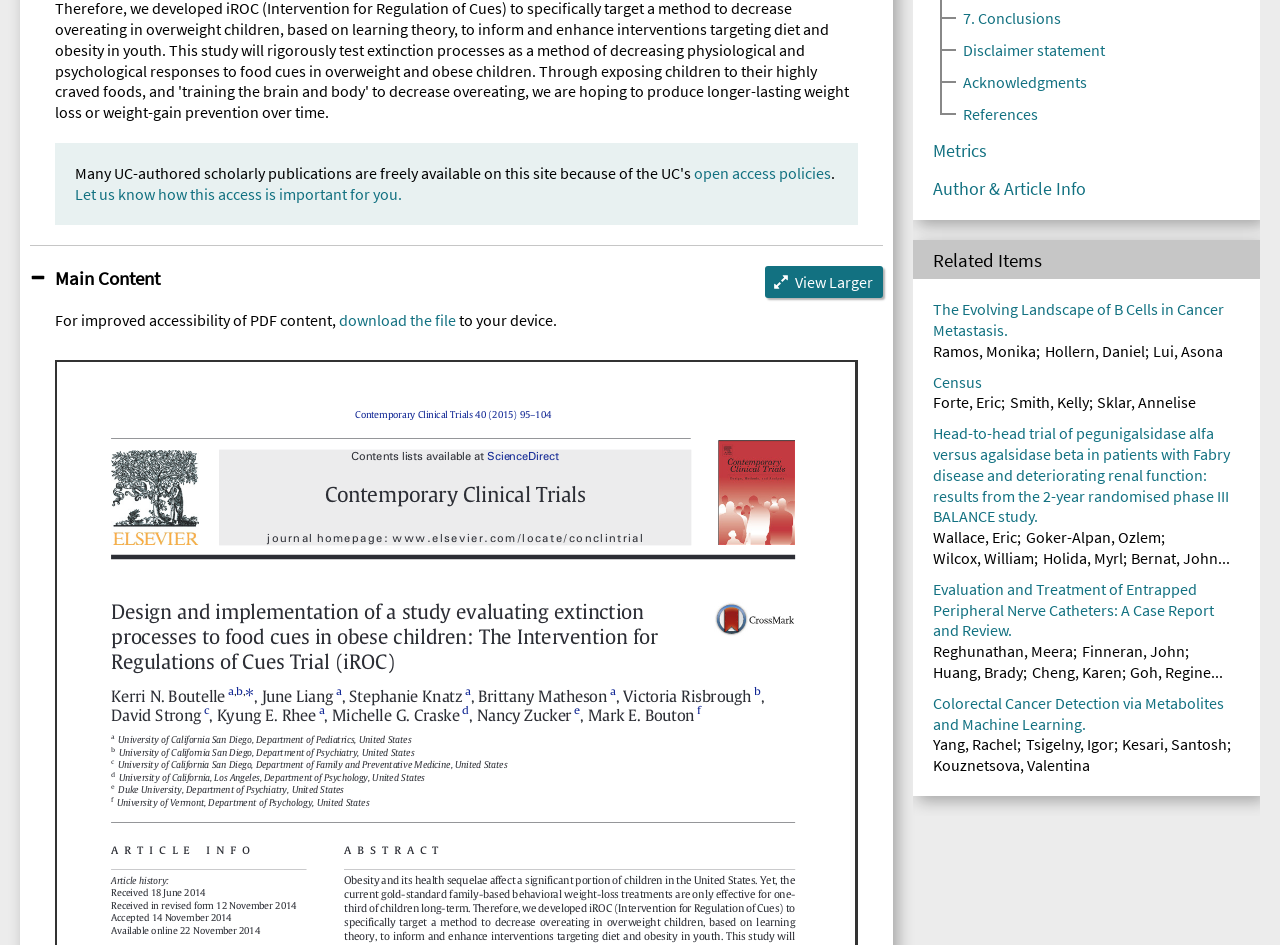From the webpage screenshot, predict the bounding box coordinates (top-left x, top-left y, bottom-right x, bottom-right y) for the UI element described here: open access policies

[0.542, 0.172, 0.649, 0.194]